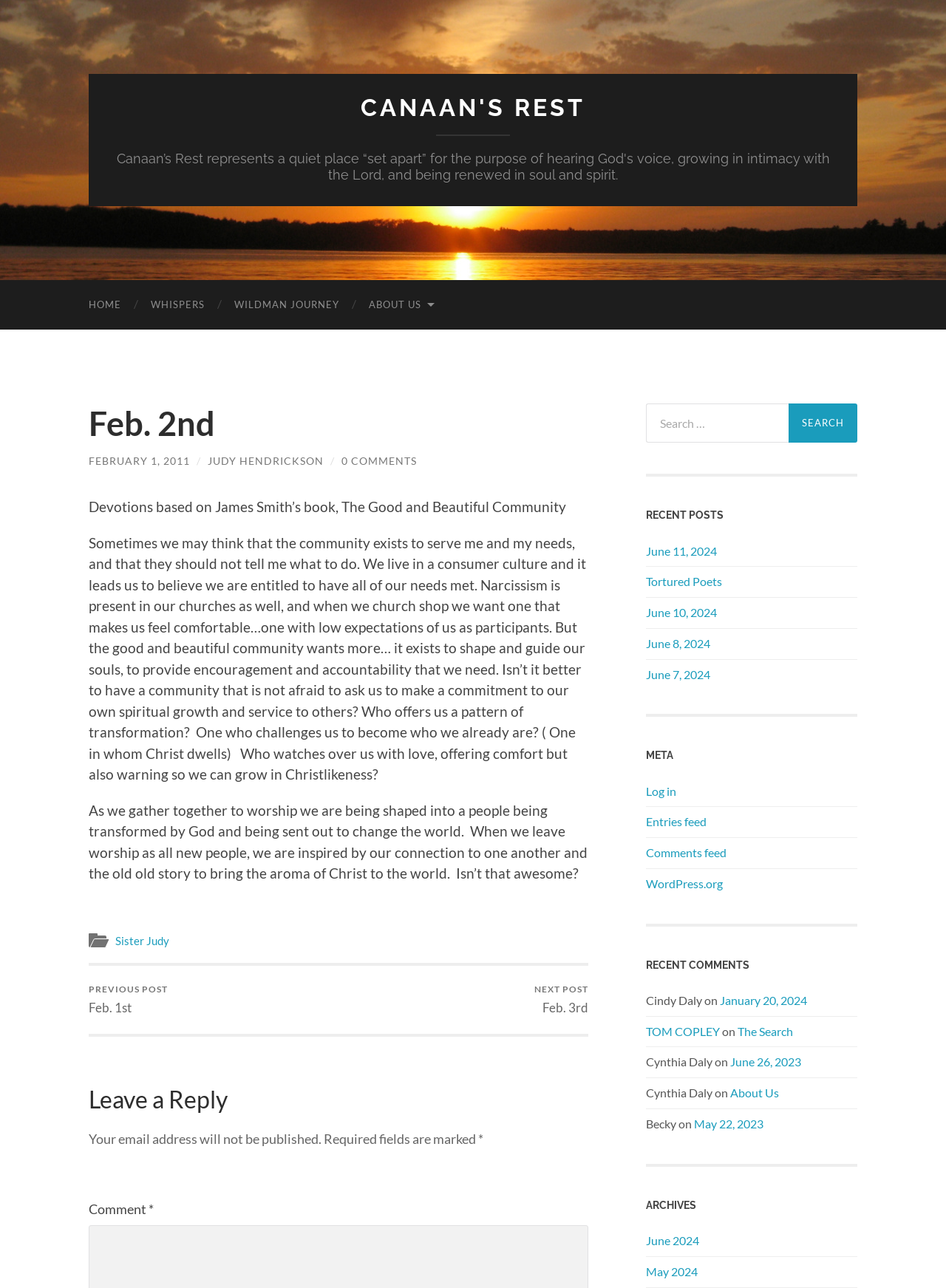Can you look at the image and give a comprehensive answer to the question:
How many links are there in the 'RECENT POSTS' section?

The 'RECENT POSTS' section is located at the right side of the webpage and contains 5 links to recent posts, which are 'June 11, 2024', 'Tortured Poets', 'June 10, 2024', 'June 8, 2024', and 'June 7, 2024'.